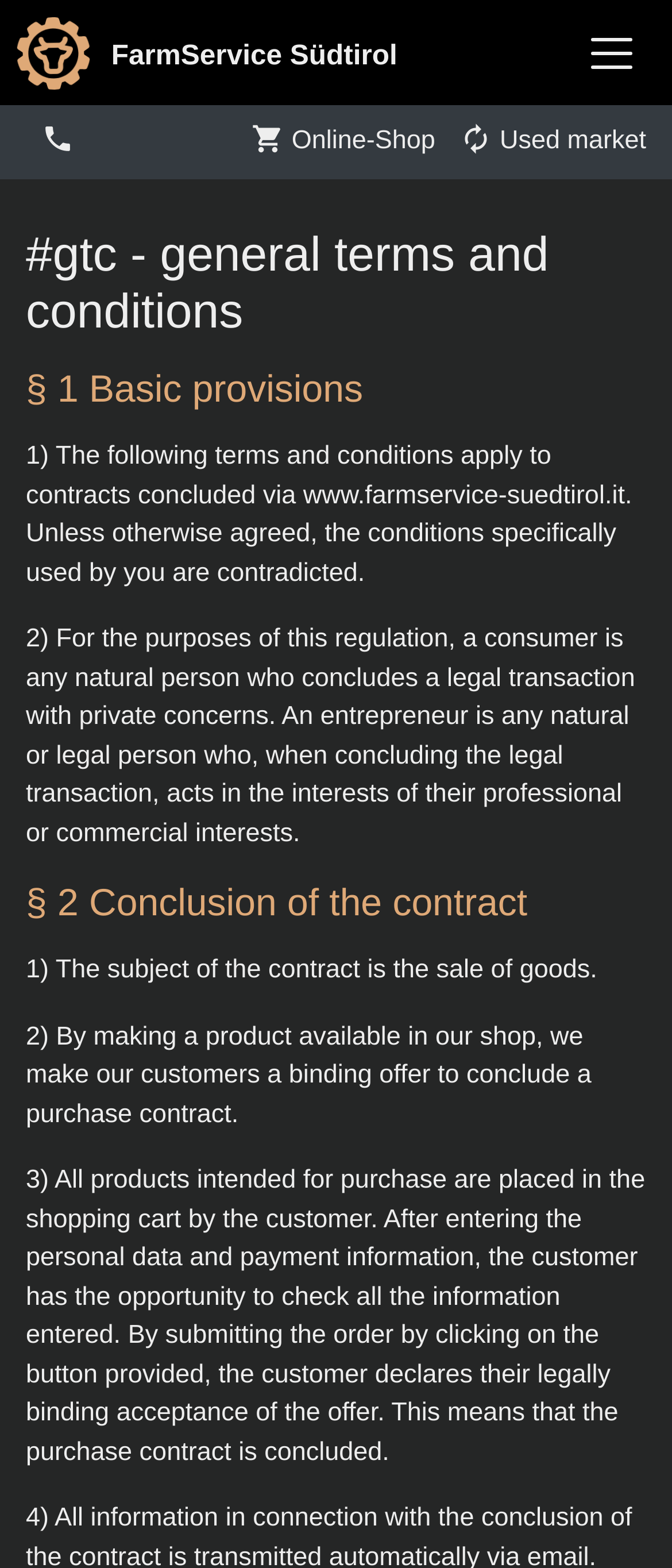Answer the following in one word or a short phrase: 
What is the purpose of the contract?

Sale of goods